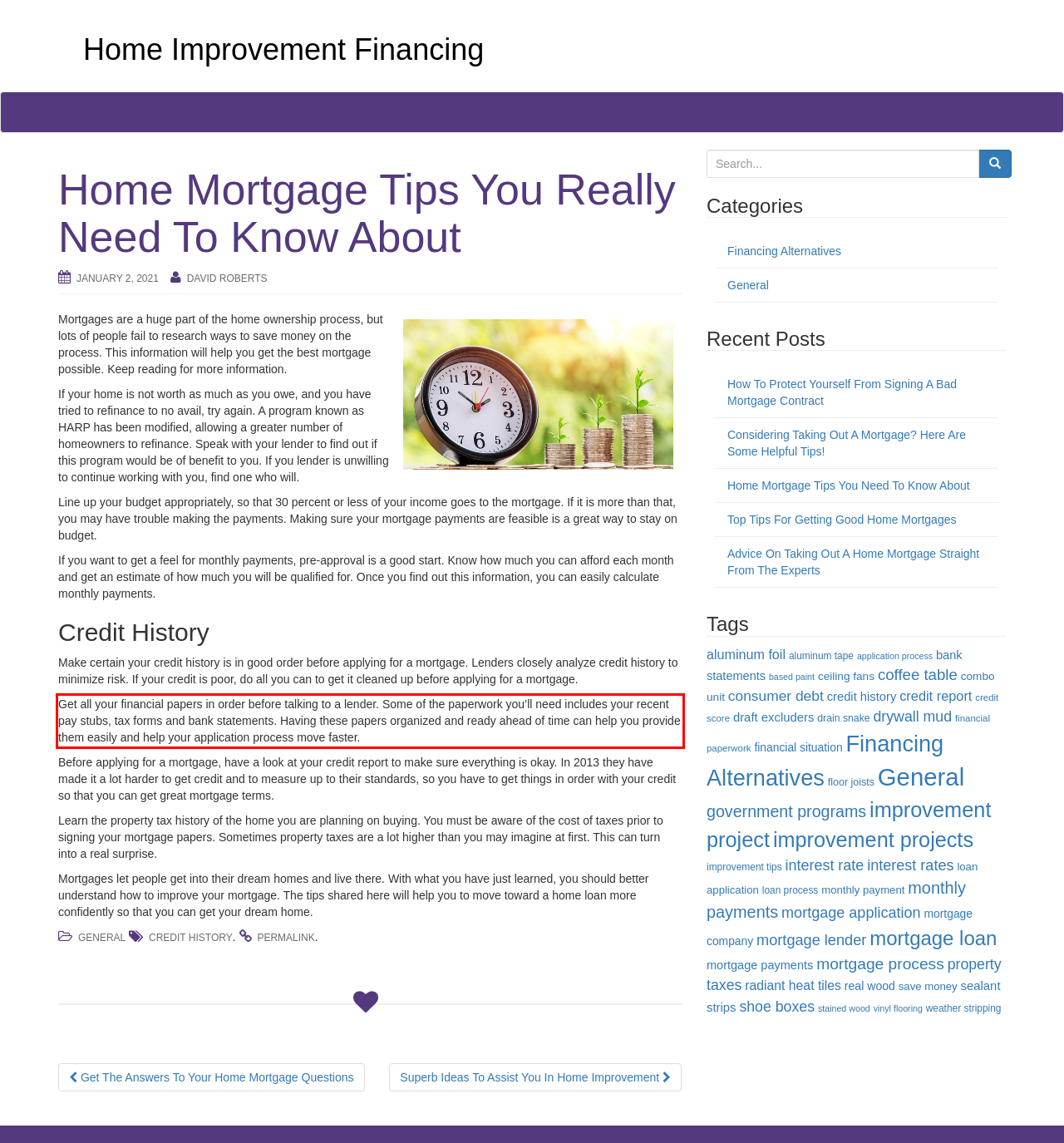You are given a webpage screenshot with a red bounding box around a UI element. Extract and generate the text inside this red bounding box.

Get all your financial papers in order before talking to a lender. Some of the paperwork you’ll need includes your recent pay stubs, tax forms and bank statements. Having these papers organized and ready ahead of time can help you provide them easily and help your application process move faster.